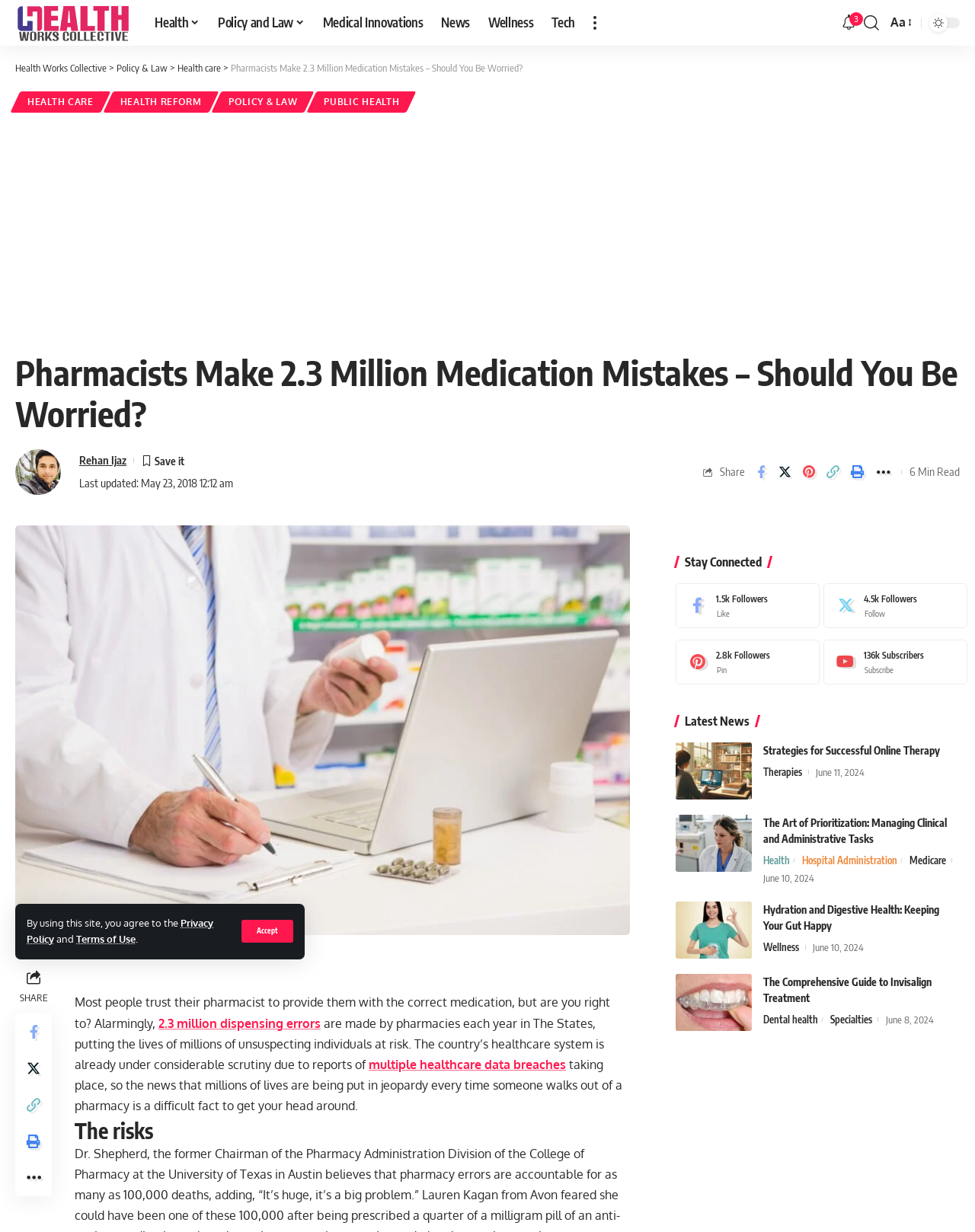Answer the question below using just one word or a short phrase: 
What is the name of the author of this article?

Rehan Ijaz